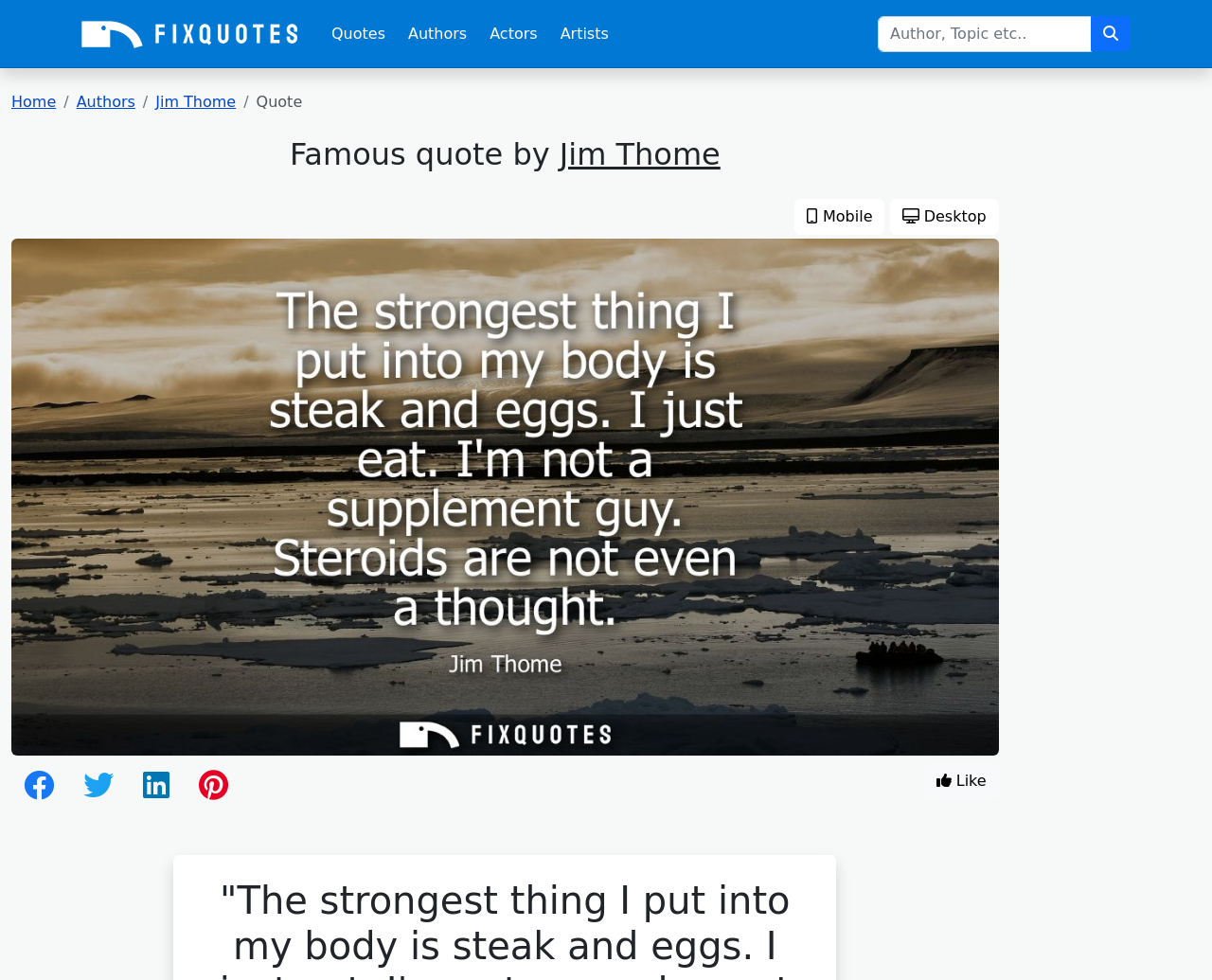Please predict the bounding box coordinates of the element's region where a click is necessary to complete the following instruction: "Search for a quote". The coordinates should be represented by four float numbers between 0 and 1, i.e., [left, top, right, bottom].

[0.724, 0.016, 0.901, 0.053]